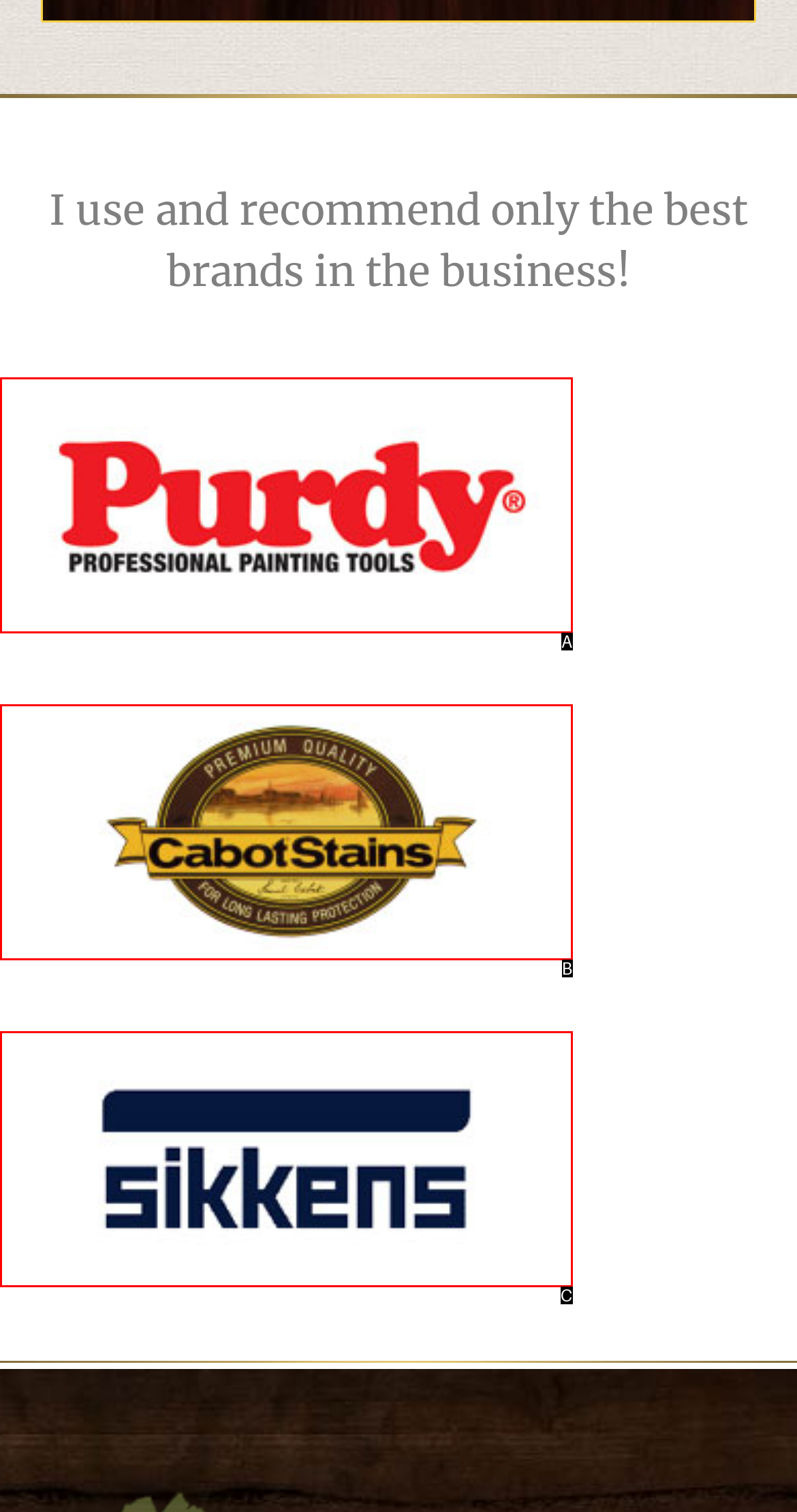Tell me which one HTML element best matches the description: alt="Sikkens" title="Sikkens" Answer with the option's letter from the given choices directly.

C